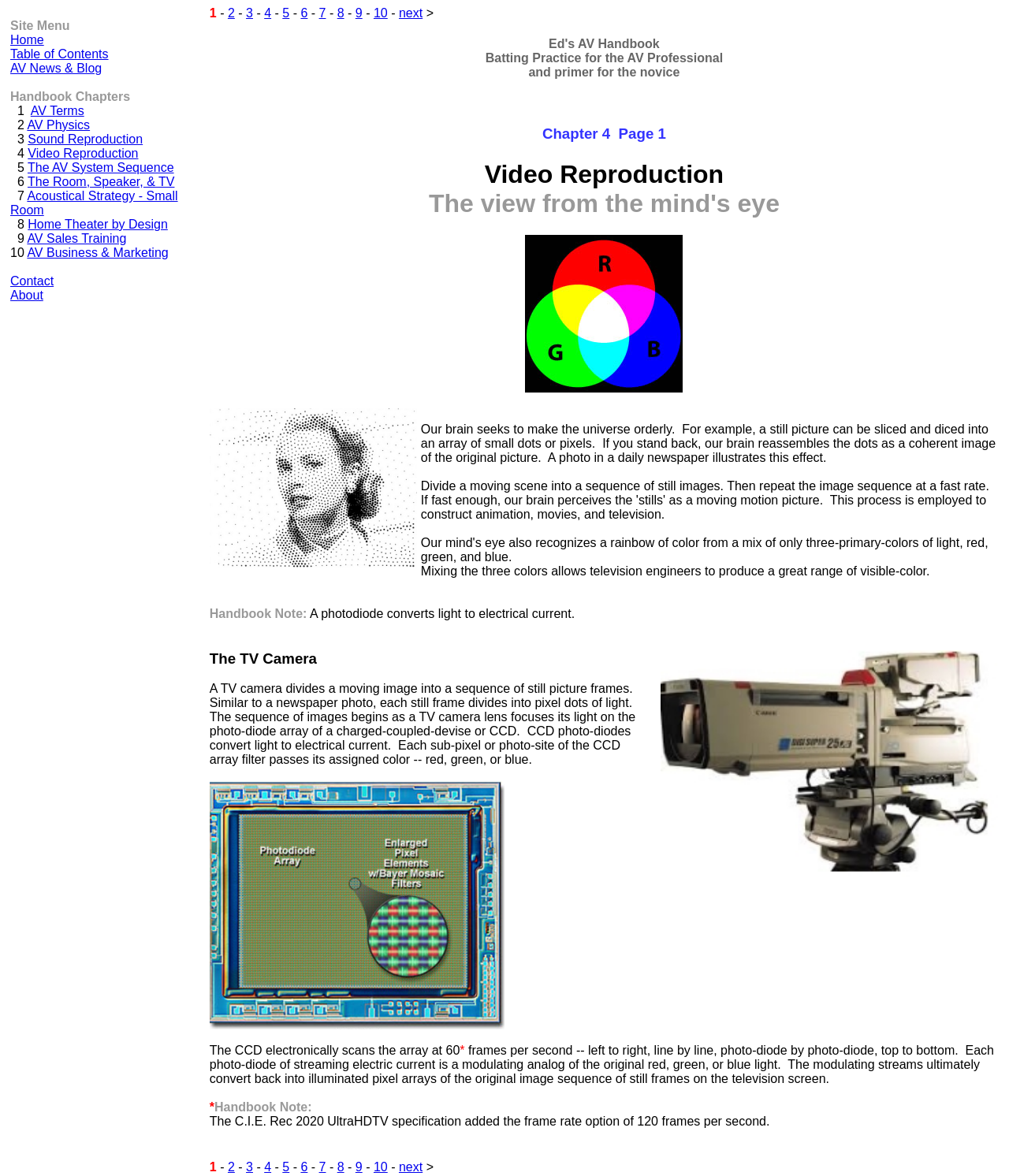Find the bounding box coordinates of the clickable area that will achieve the following instruction: "Go to 'Chapter 4 Page 1'".

[0.208, 0.107, 0.99, 0.121]